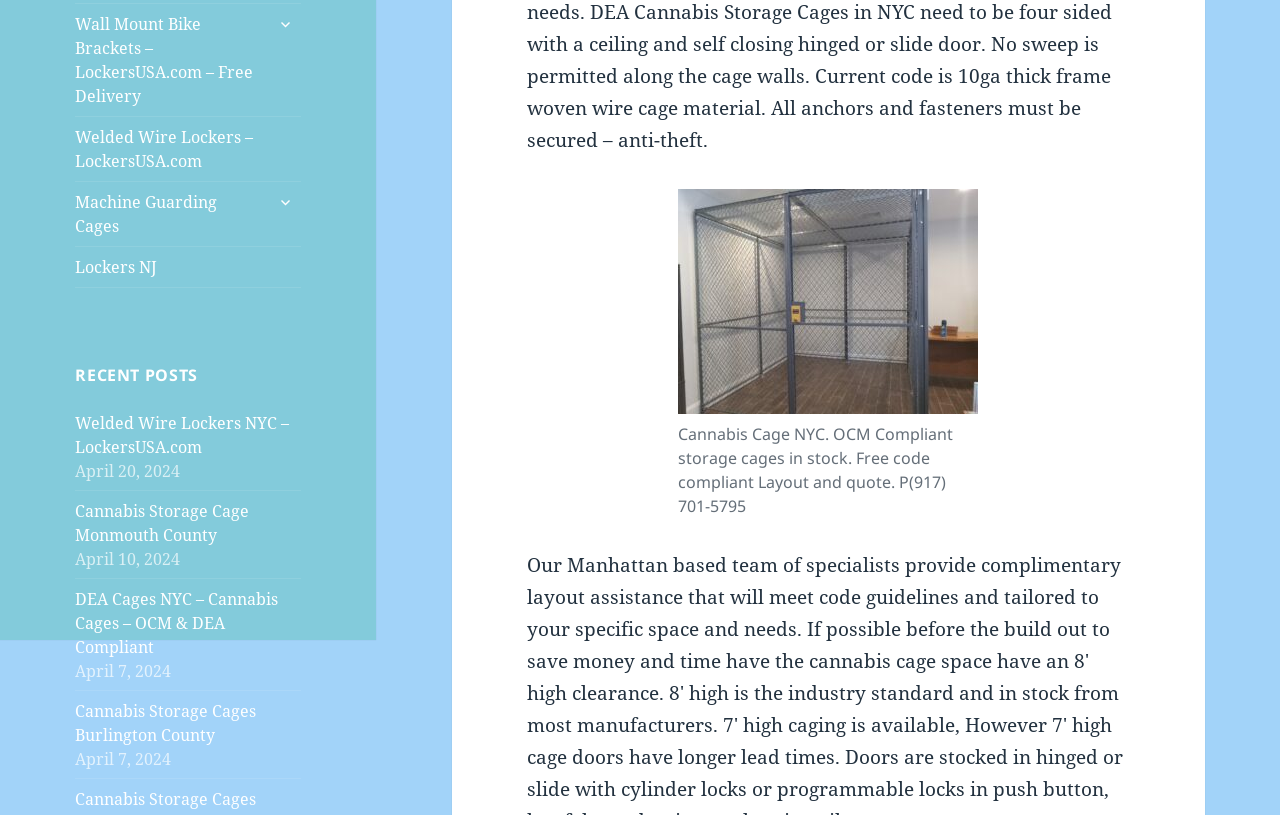Determine the bounding box coordinates for the UI element matching this description: "expand child menu".

[0.21, 0.228, 0.235, 0.267]